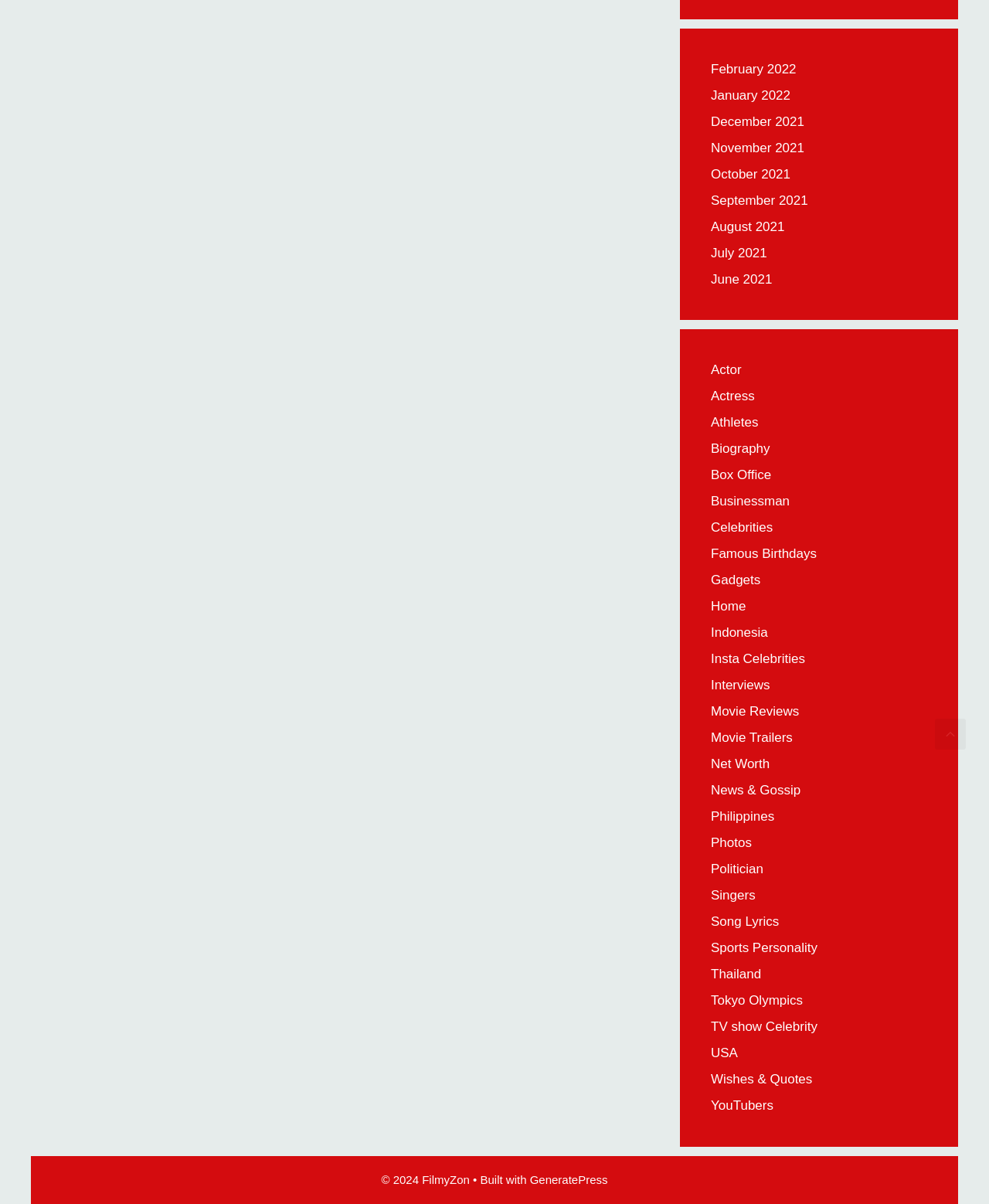What is the name of the website builder mentioned at the bottom of the webpage?
Please analyze the image and answer the question with as much detail as possible.

At the bottom of the webpage, there is a notice that reads '• Built with GeneratePress', indicating that the website was built using the GeneratePress platform.